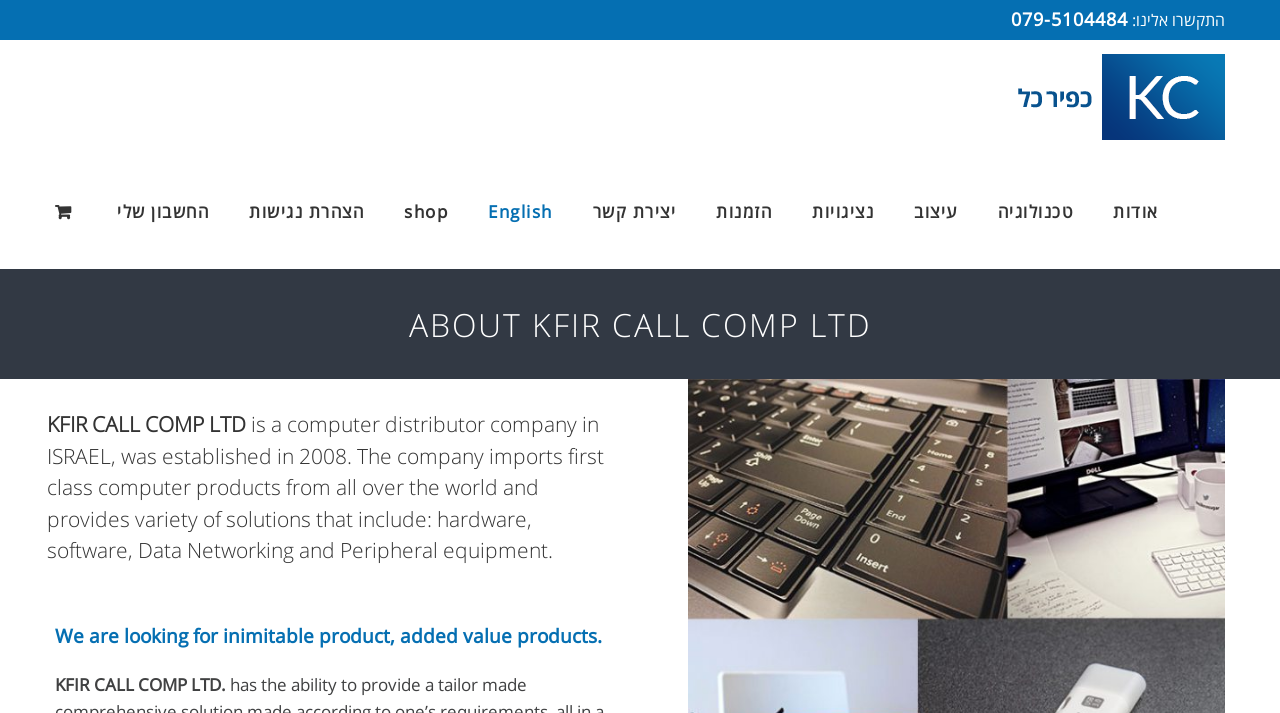Identify the primary heading of the webpage and provide its text.

ABOUT KFIR CALL COMP LTD